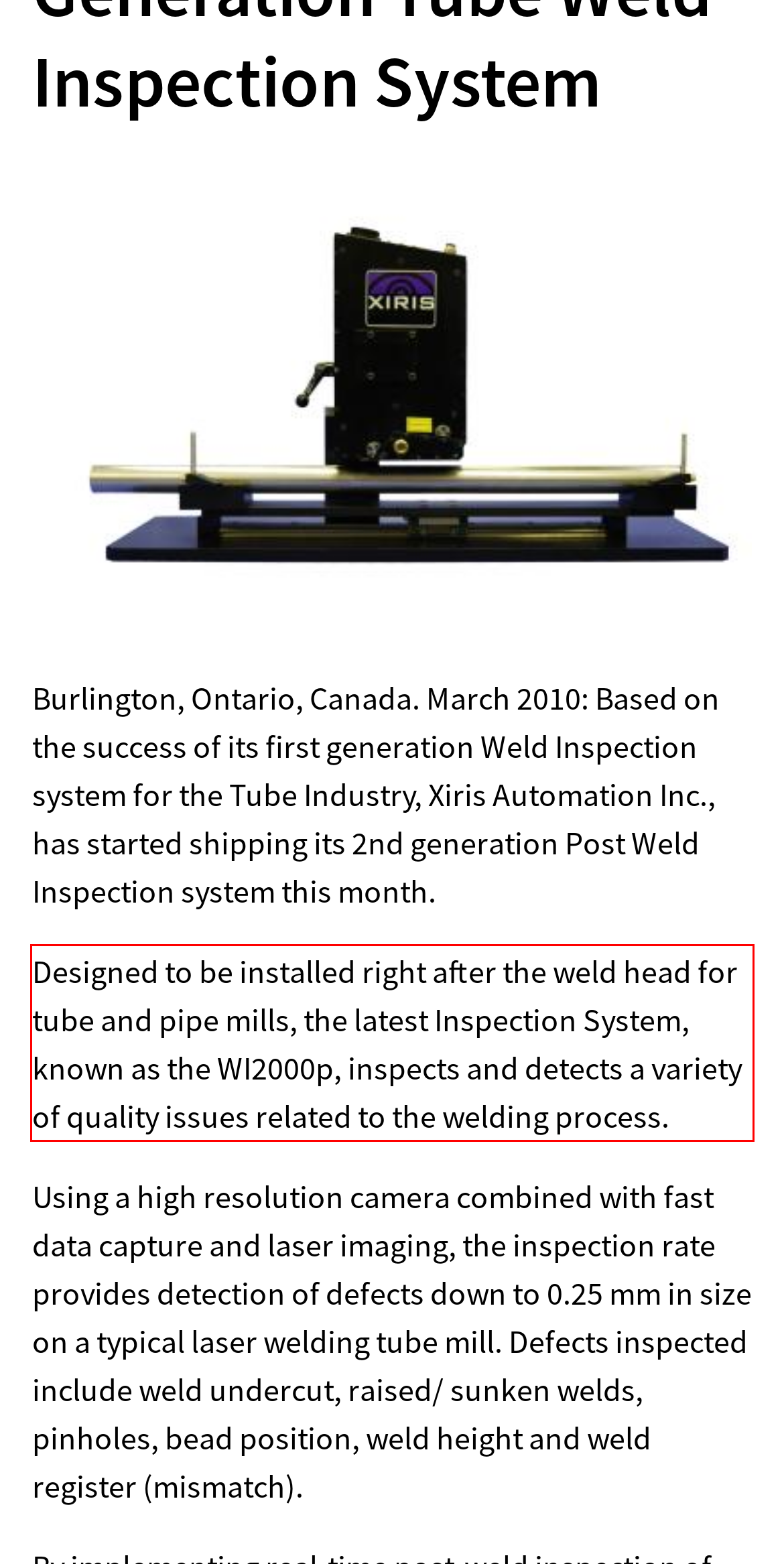You have a screenshot with a red rectangle around a UI element. Recognize and extract the text within this red bounding box using OCR.

Designed to be installed right after the weld head for tube and pipe mills, the latest Inspection System, known as the WI2000p, inspects and detects a variety of quality issues related to the welding process.